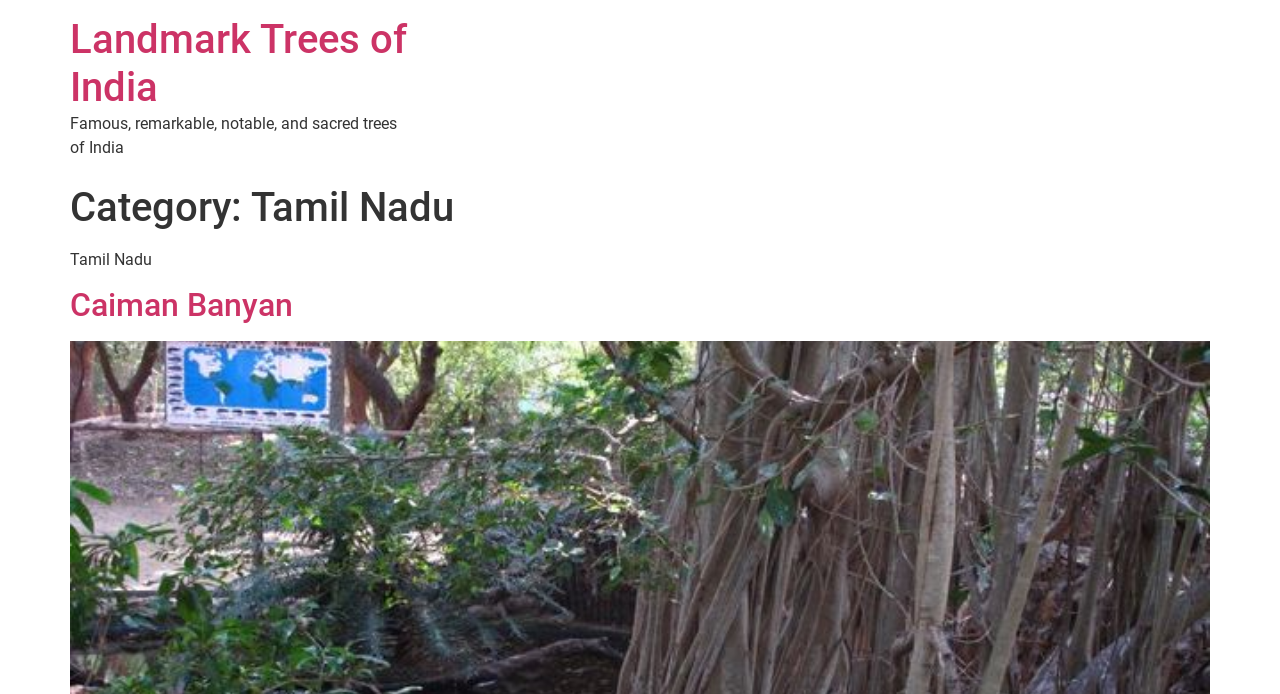Generate a comprehensive description of the webpage content.

The webpage is about Landmark Trees of India, specifically focusing on Tamil Nadu. At the top, there is a heading that reads "Landmark Trees of India" which is also a clickable link. Below this heading, there is a brief description that says "Famous, remarkable, notable, and sacred trees of India". 

Underneath this description, there is a section with two subheadings. The first subheading is "Category: Tamil Nadu", and the second subheading is "Caiman Banyan", which is also a link. The "Caiman Banyan" link is positioned to the right of the "Category: Tamil Nadu" subheading.